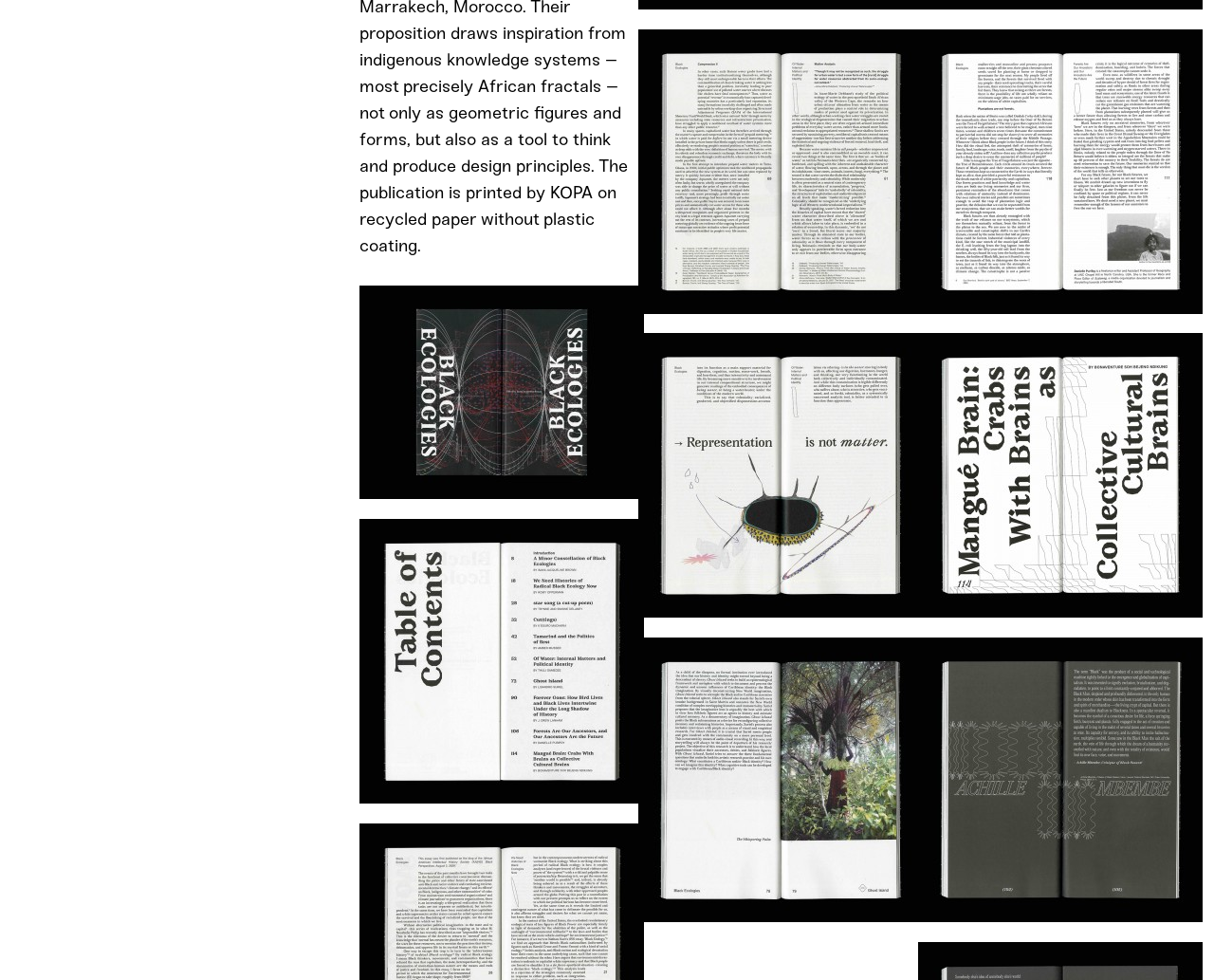Use a single word or phrase to answer the question: 
How many columns of images are there?

2